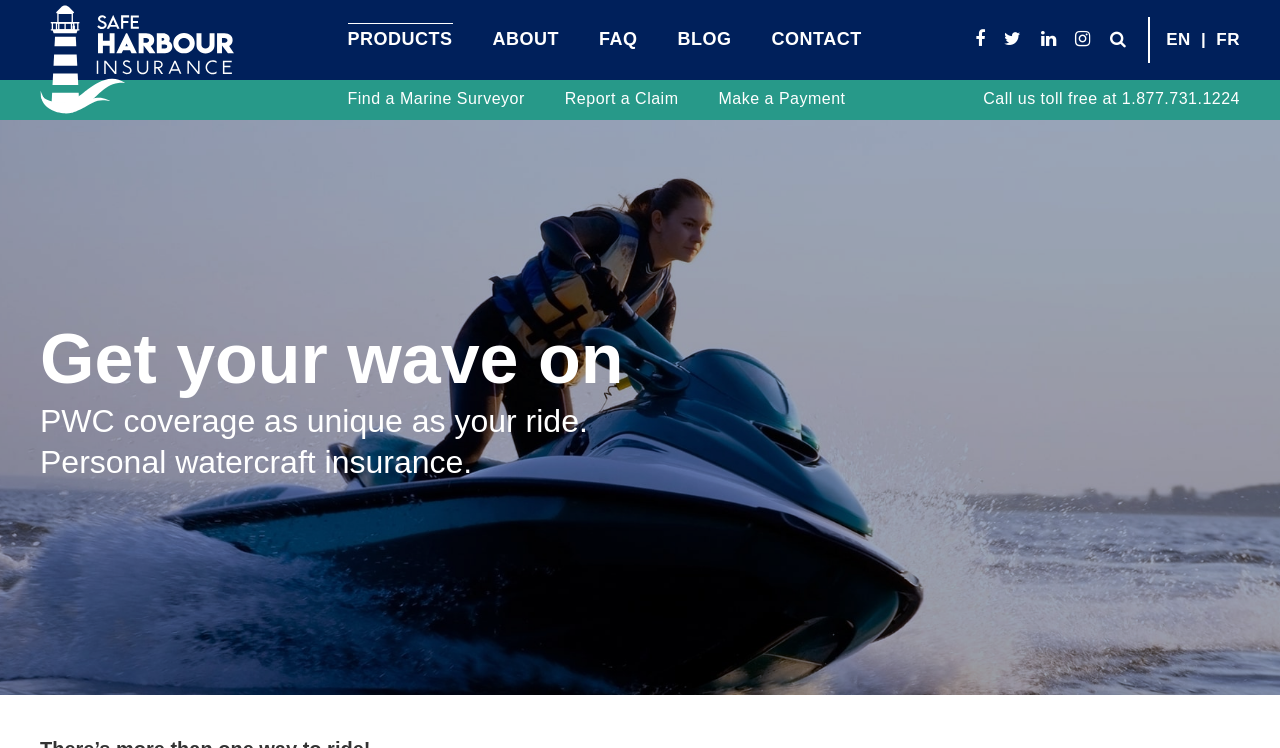Detail the various sections and features present on the webpage.

The webpage is about personal watercraft insurance offered by Safe Harbour Insurance. At the top left corner, there is a logo of Safe Harbour Insurance, accompanied by a link to the company's homepage. 

To the right of the logo, there are several links to different sections of the website, including PRODUCTS, ABOUT, FAQ, BLOG, and CONTACT. These links are aligned horizontally and are positioned near the top of the page.

Below the links, there are three more links: Find a Marine Surveyor, Report a Claim, and Make a Payment. These links are also aligned horizontally and are positioned slightly lower than the previous set of links.

On the right side of the page, there is a section with a toll-free phone number, 1.877.731.1224, which can be called to inquire about personal watercraft insurance. Above the phone number, there is a brief text stating "Call us toll free at".

The main content of the page is divided into two headings. The first heading, "Get your wave on", is positioned near the top center of the page. The second heading, "PWC coverage as unique as your ride. Personal watercraft insurance", is positioned below the first heading and provides a brief description of the insurance coverage offered by Safe Harbour Insurance.